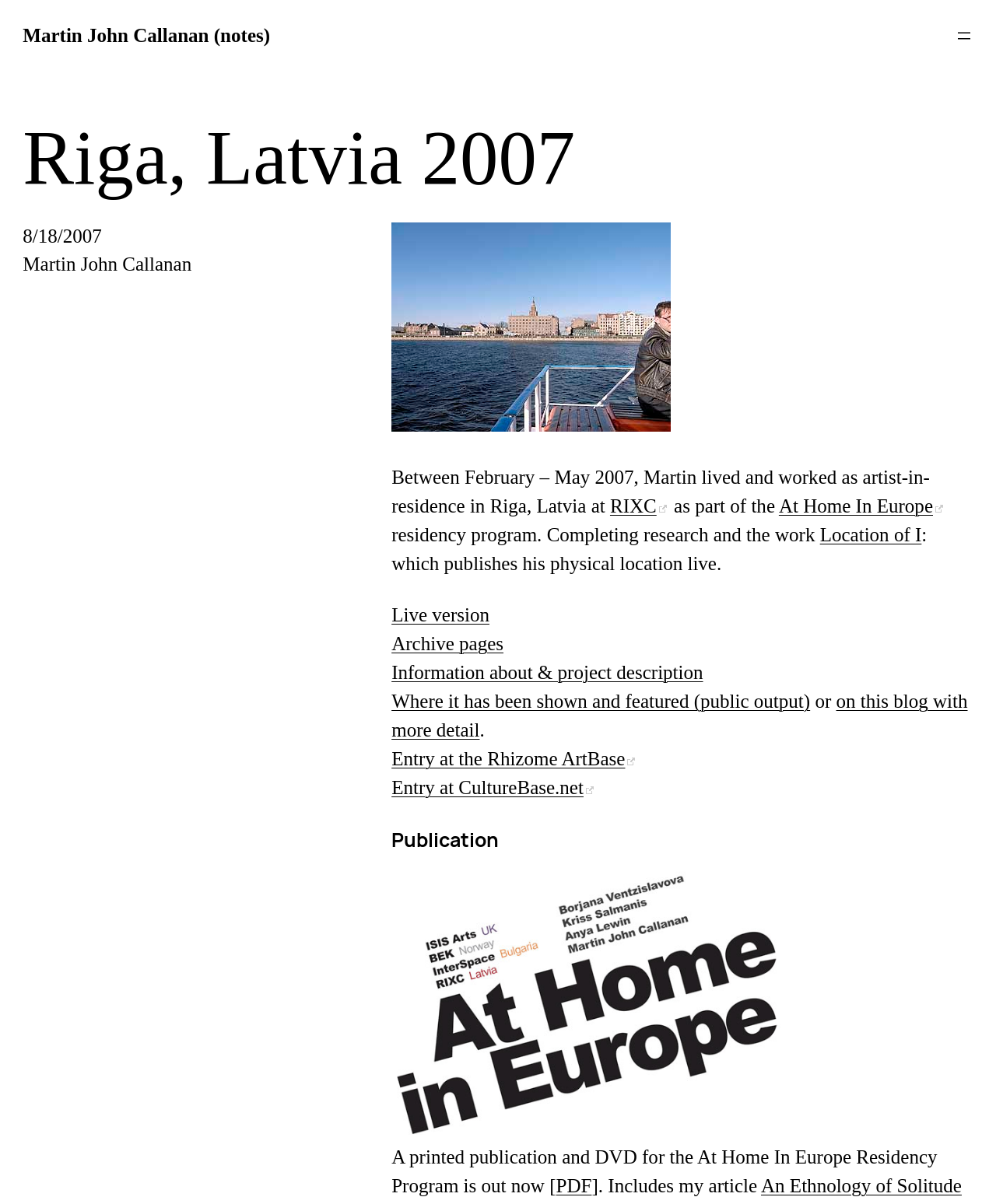Please identify the bounding box coordinates of the element's region that needs to be clicked to fulfill the following instruction: "View Albert Chang's profile". The bounding box coordinates should consist of four float numbers between 0 and 1, i.e., [left, top, right, bottom].

None